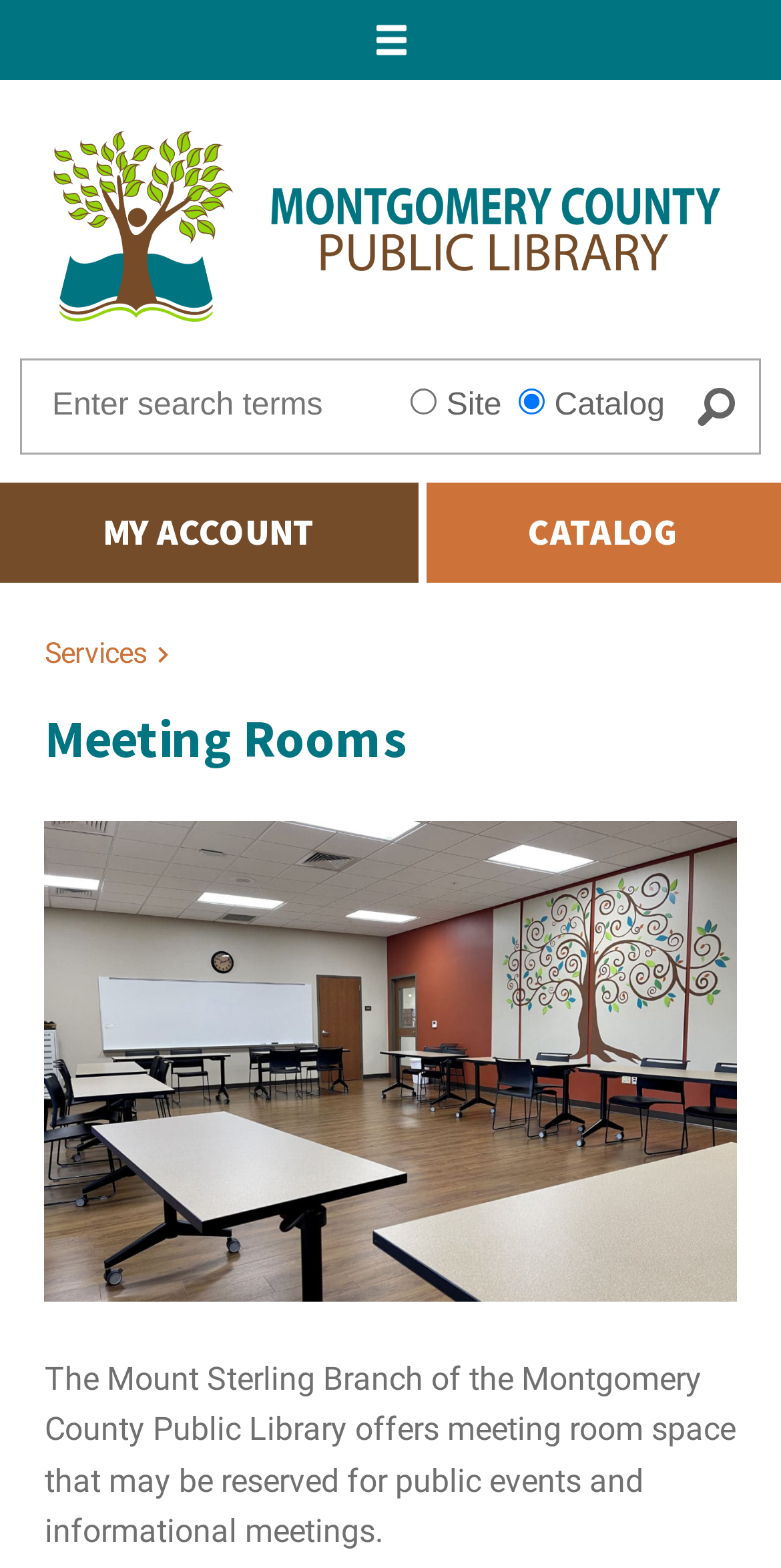Kindly determine the bounding box coordinates for the clickable area to achieve the given instruction: "Visit Montgomery County Public Library homepage".

[0.026, 0.064, 0.974, 0.228]